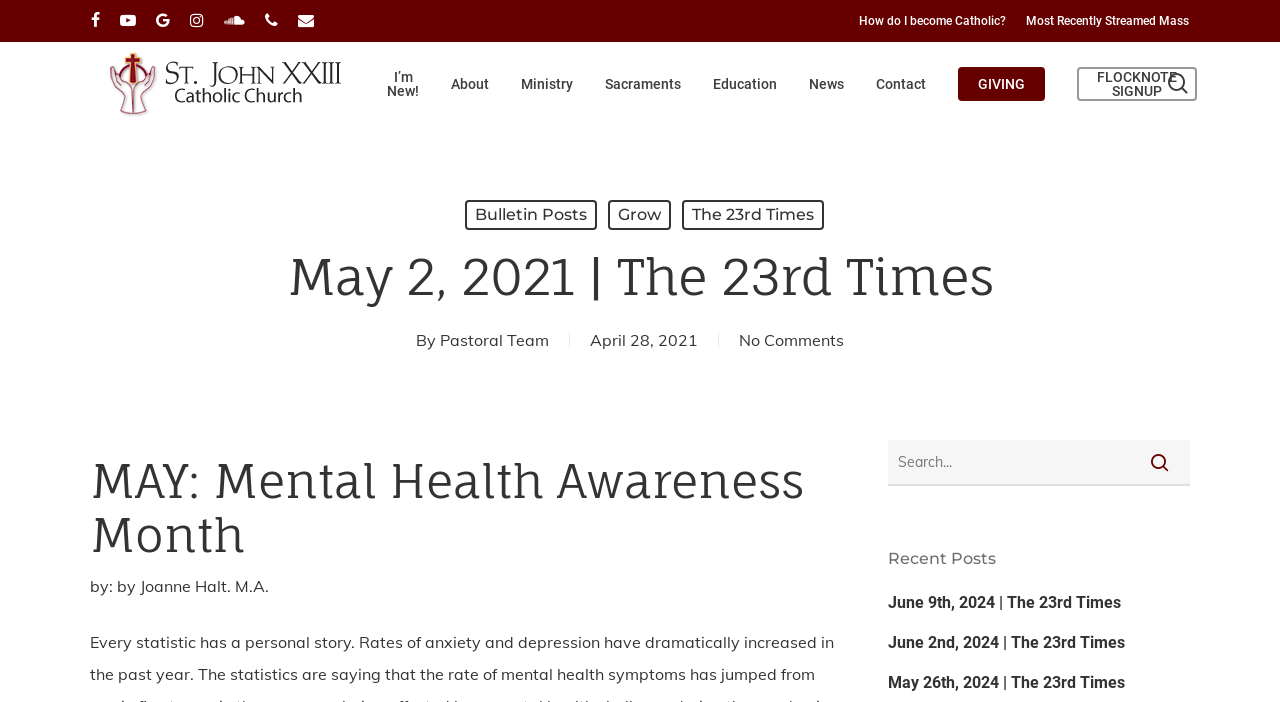Extract the main heading from the webpage content.

May 2, 2021 | The 23rd Times